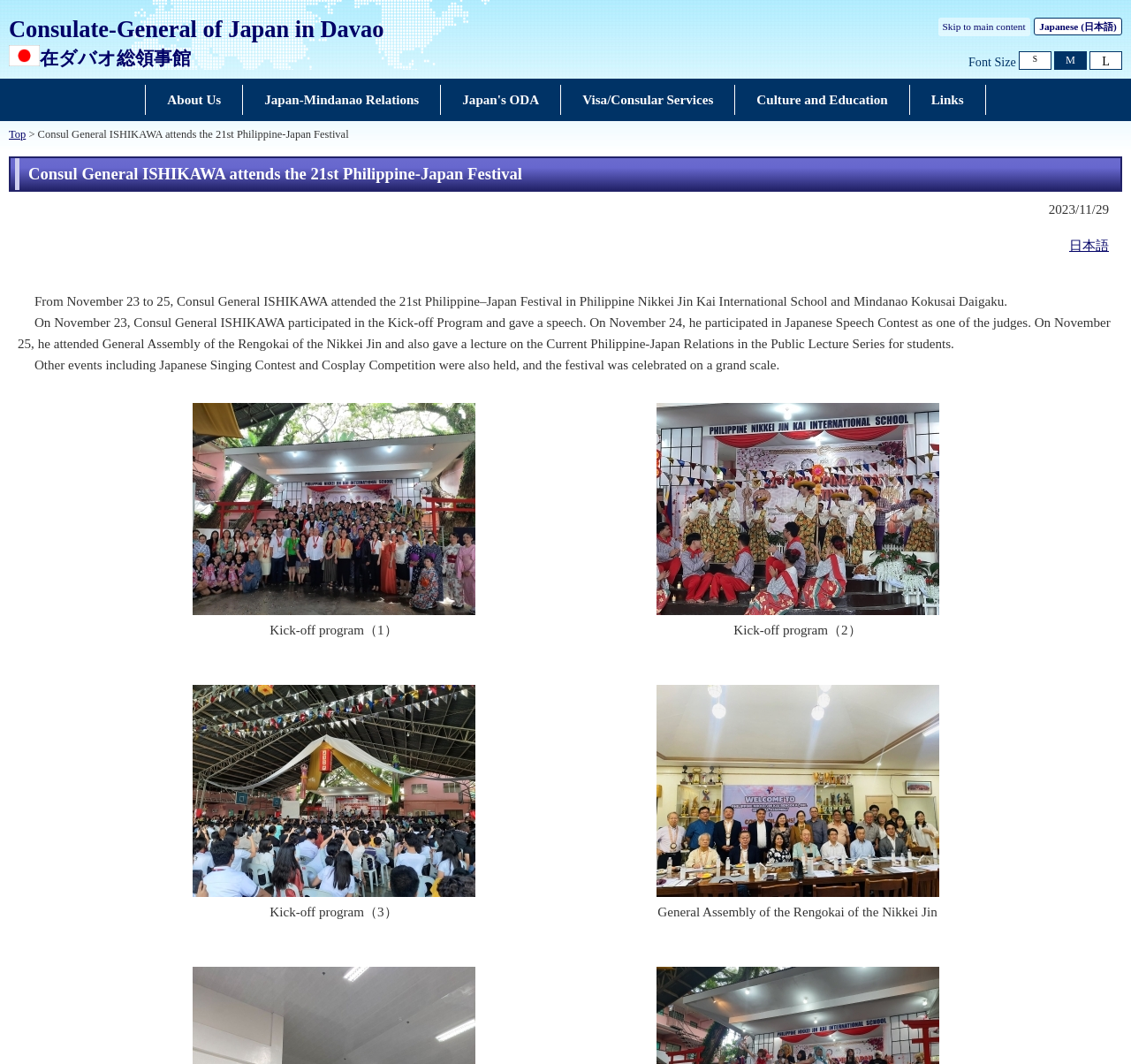Locate the bounding box coordinates of the clickable region necessary to complete the following instruction: "Change font size to small". Provide the coordinates in the format of four float numbers between 0 and 1, i.e., [left, top, right, bottom].

[0.901, 0.048, 0.93, 0.065]